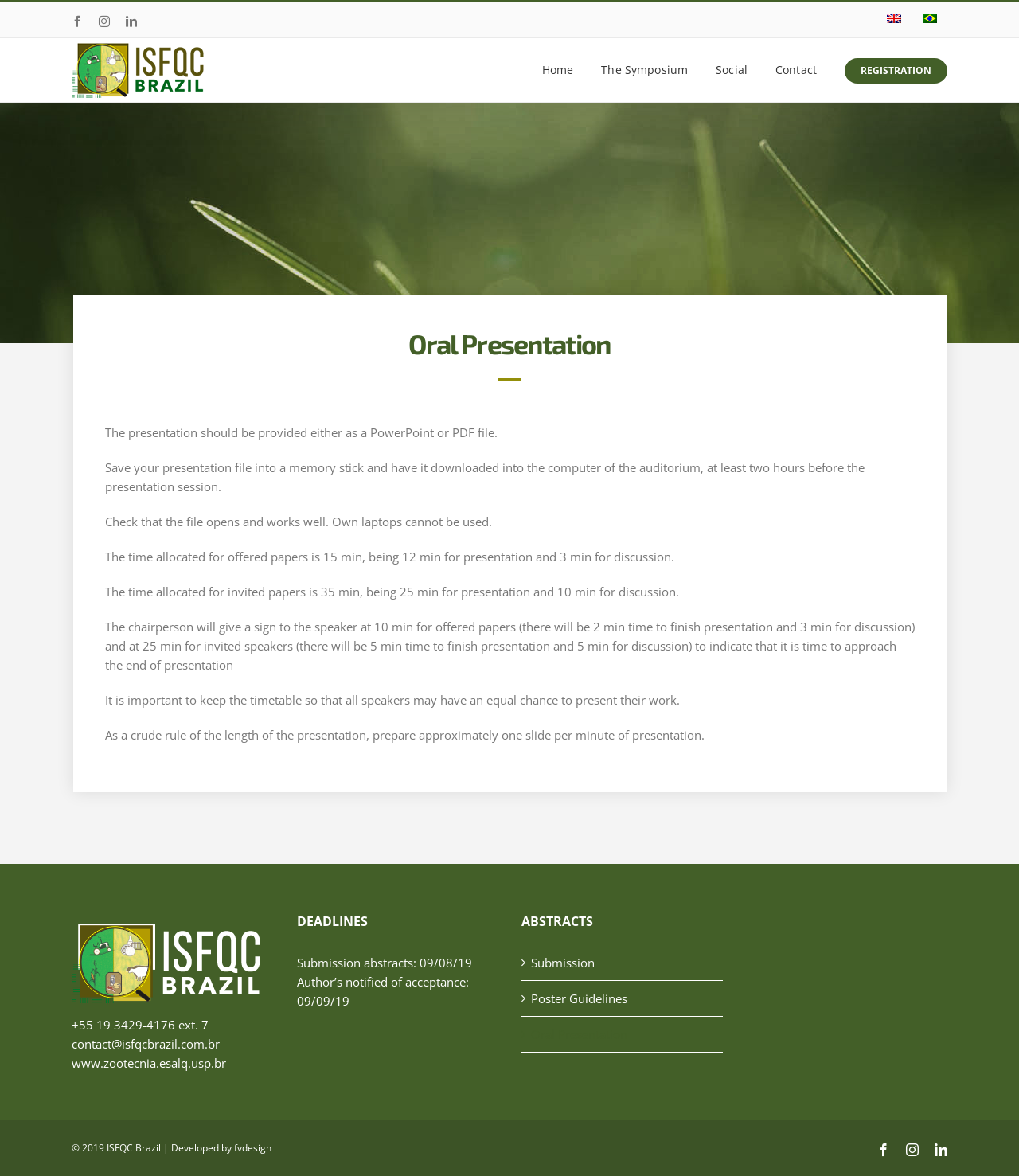How many social media links are present in the footer?
Using the picture, provide a one-word or short phrase answer.

3